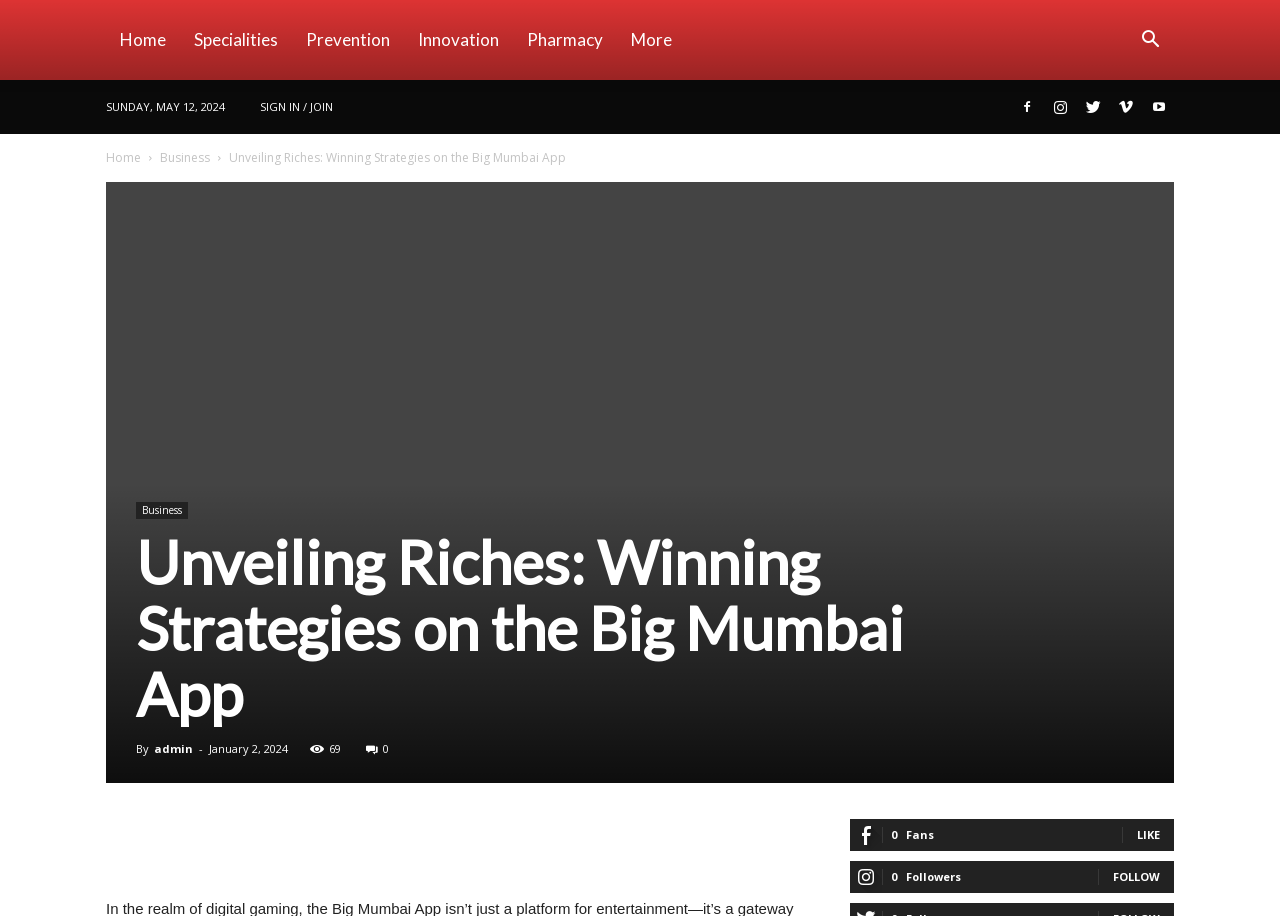How many navigation links are present at the top of the webpage?
Using the details shown in the screenshot, provide a comprehensive answer to the question.

I counted the number of navigation links at the top of the webpage by looking at the link elements with texts 'Home', 'Specialities', 'Prevention', 'Innovation', 'Pharmacy', and 'More'. These links are located at the top of the webpage.